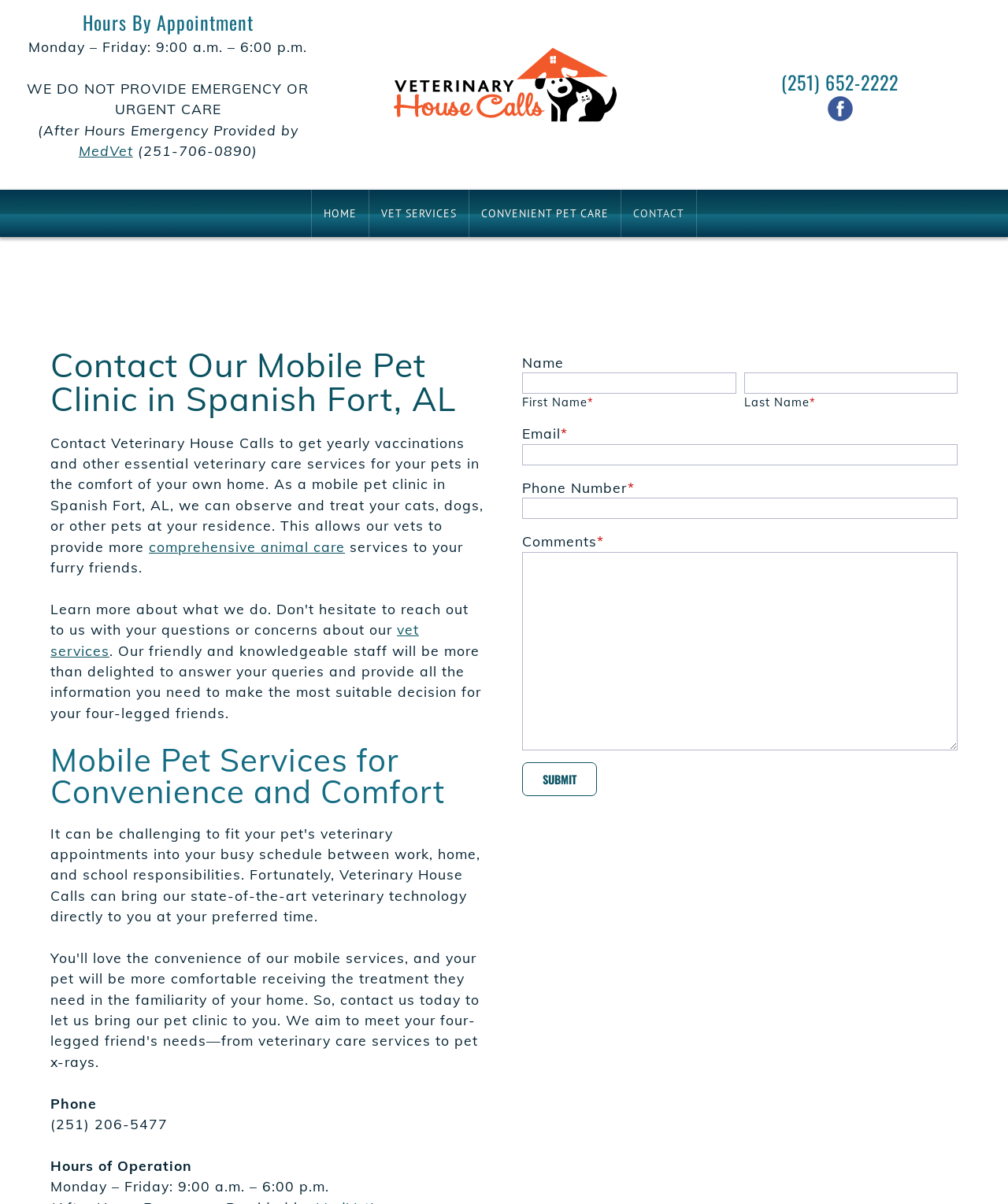Pinpoint the bounding box coordinates of the element you need to click to execute the following instruction: "Click the HOME link". The bounding box should be represented by four float numbers between 0 and 1, in the format [left, top, right, bottom].

[0.313, 0.157, 0.362, 0.197]